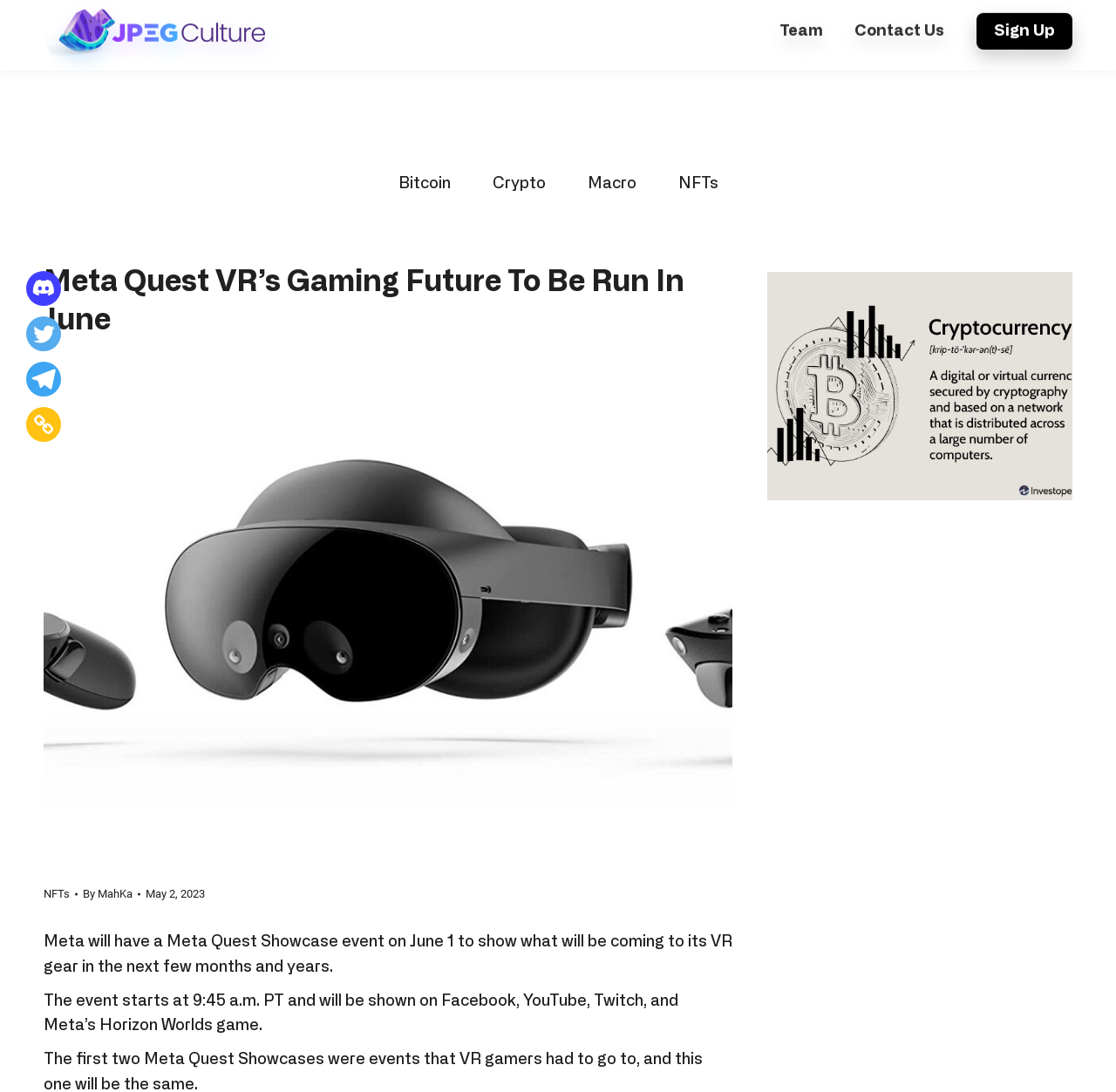Are there any social media links at the bottom left corner?
We need a detailed and exhaustive answer to the question. Please elaborate.

I examined the bounding box coordinates of the links 'Protopage Bookmarks', 'Twitter', 'Telegram', and 'Copy Link', which are all located at the bottom left corner of the webpage.